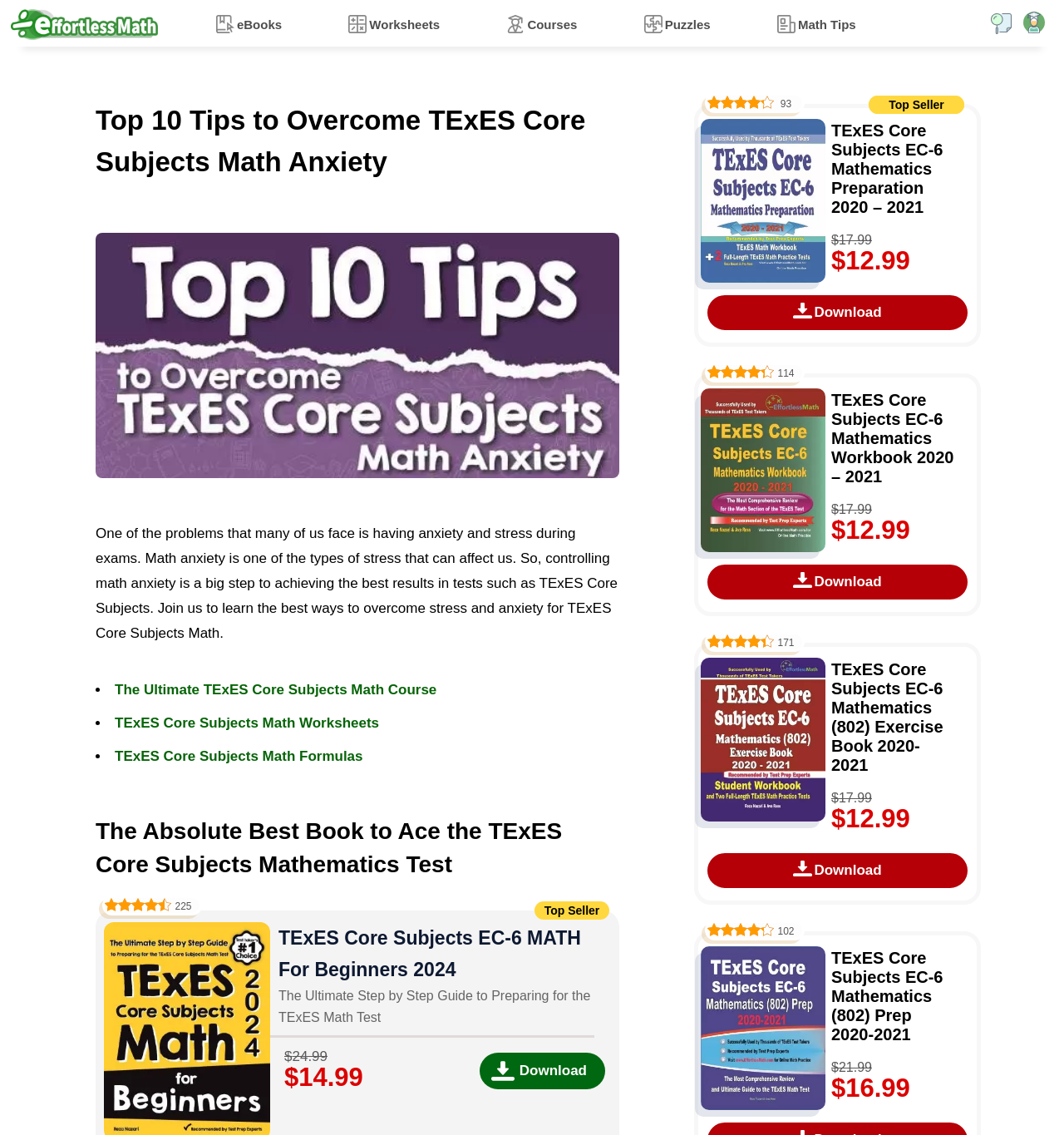Provide a short answer to the following question with just one word or phrase: What is the purpose of the 'Download' buttons?

To download math resources